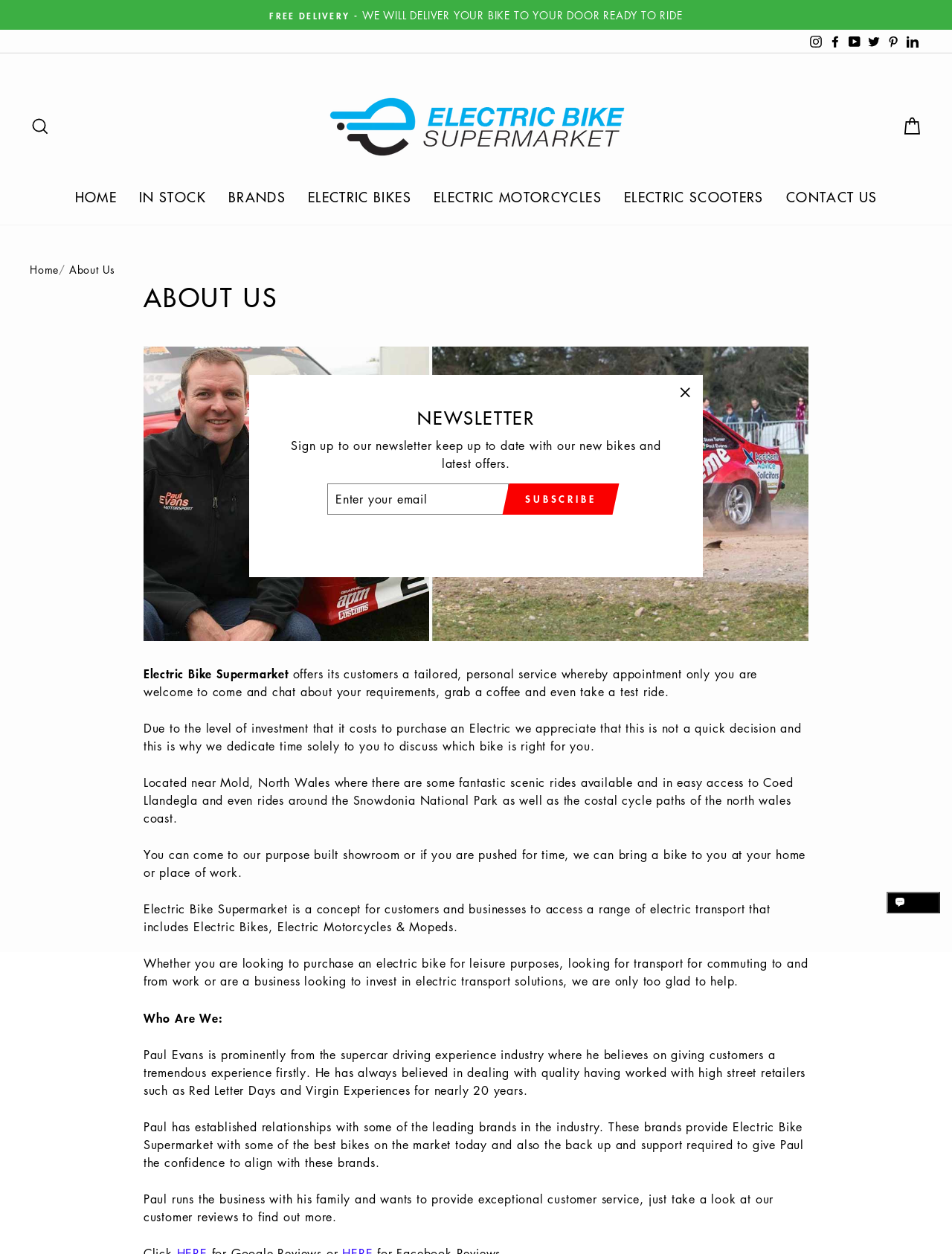What is the name of the person behind Electric Bike Supermarket?
Respond with a short answer, either a single word or a phrase, based on the image.

Paul Evans